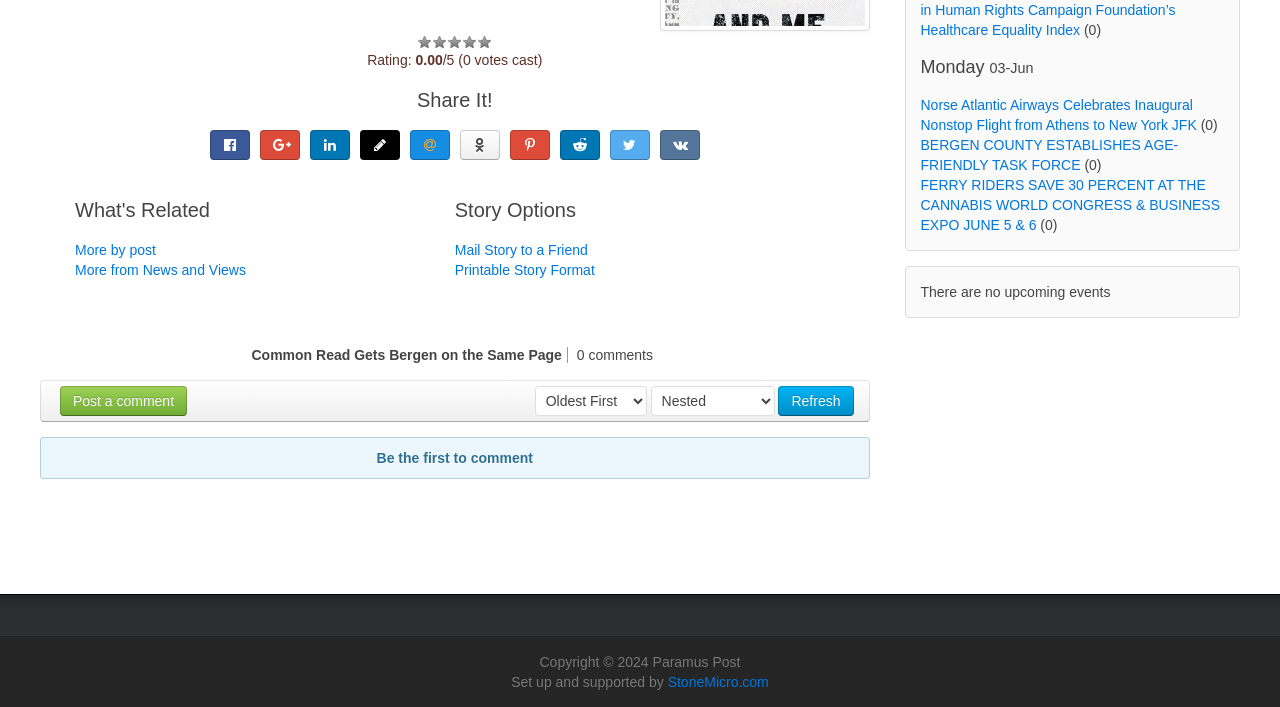Can you find the bounding box coordinates for the element to click on to achieve the instruction: "Visit StoneMicro.com"?

[0.522, 0.954, 0.601, 0.977]